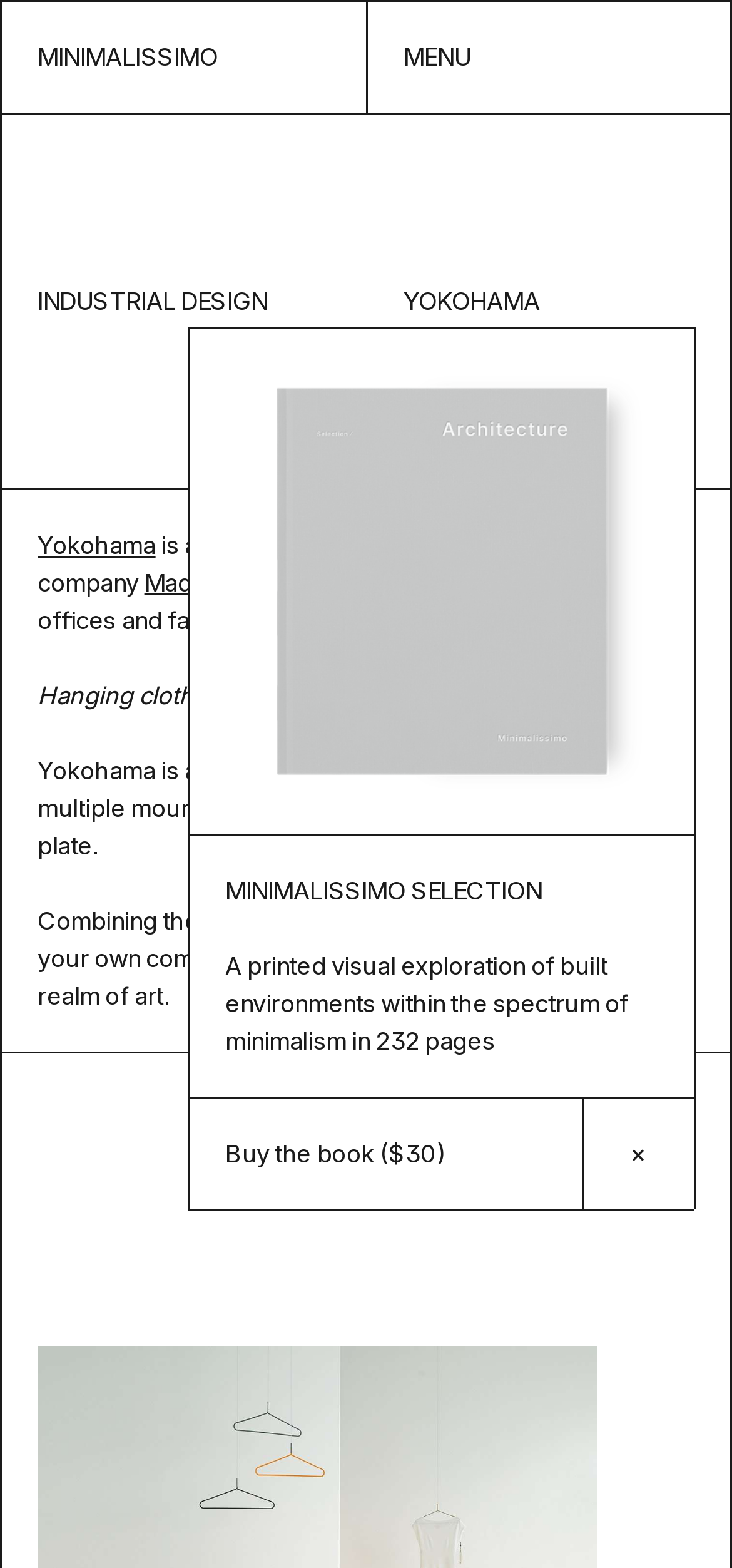What is the name of the design?
Please provide a full and detailed response to the question.

The name of the design is Yokohama, which is mentioned in the heading 'YOKOHAMA' and also in the text 'Yokohama is a design by Toni Pallejà...'.